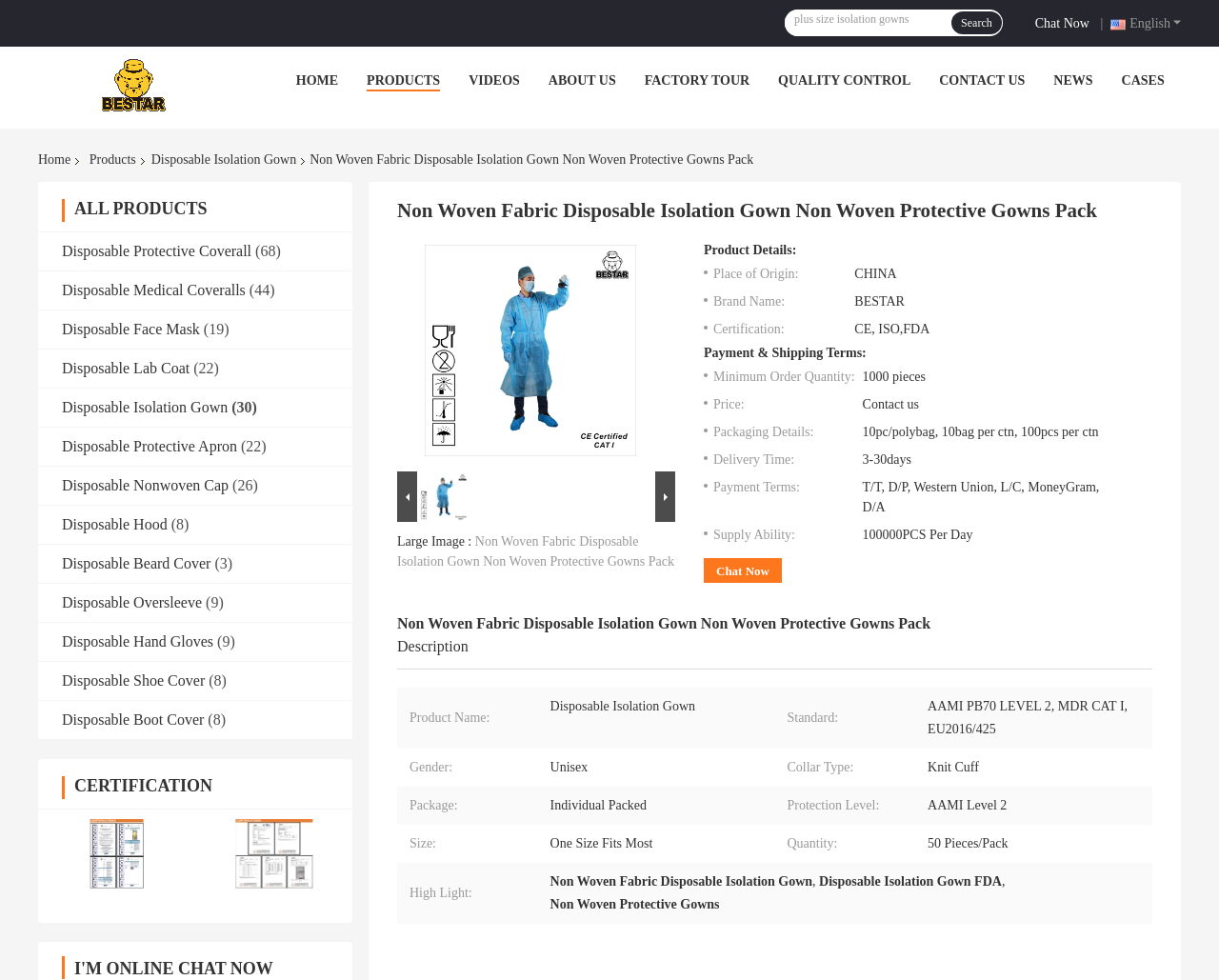Find the bounding box coordinates of the UI element according to this description: "Disposable Shoe Cover".

[0.051, 0.686, 0.168, 0.702]